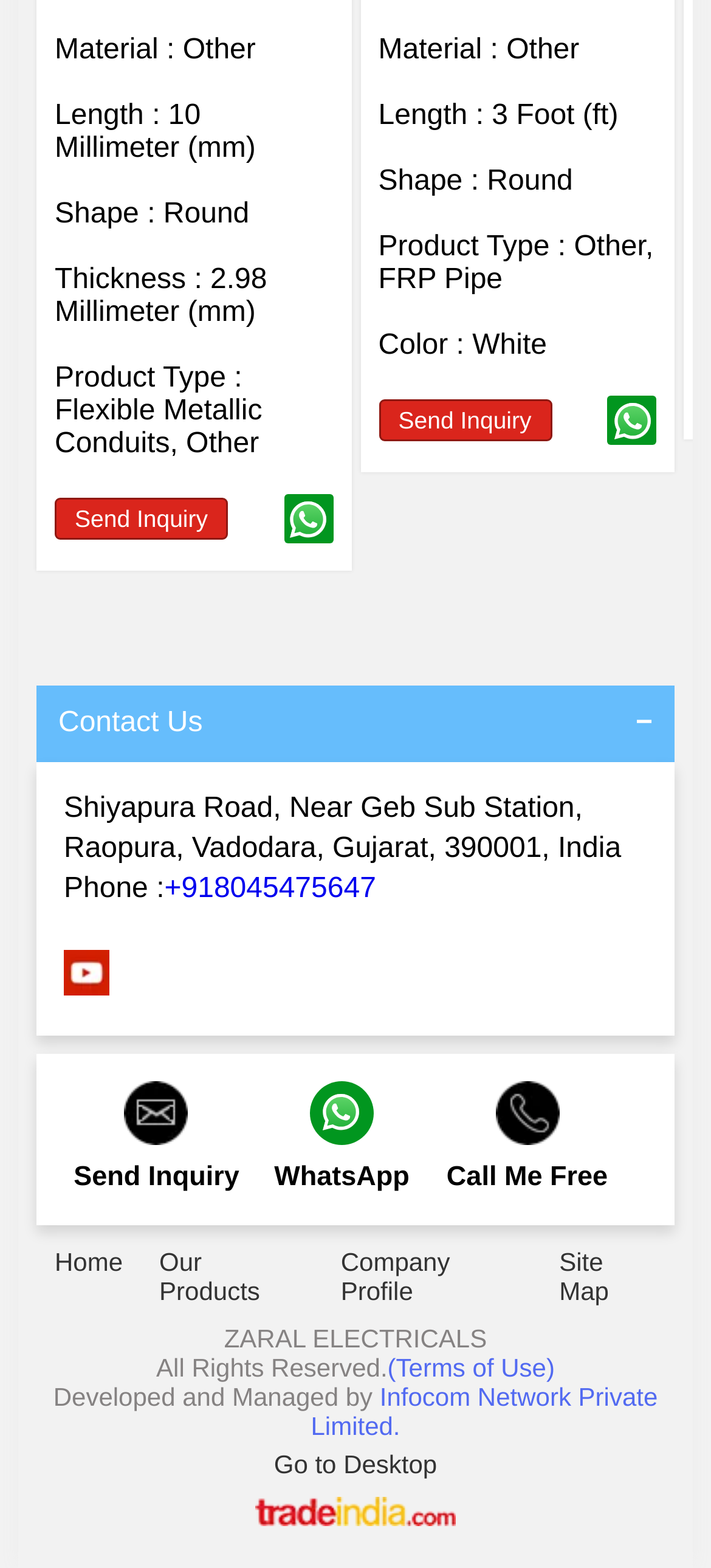Given the description "parent_node: Send Inquiry", provide the bounding box coordinates of the corresponding UI element.

[0.854, 0.252, 0.923, 0.284]